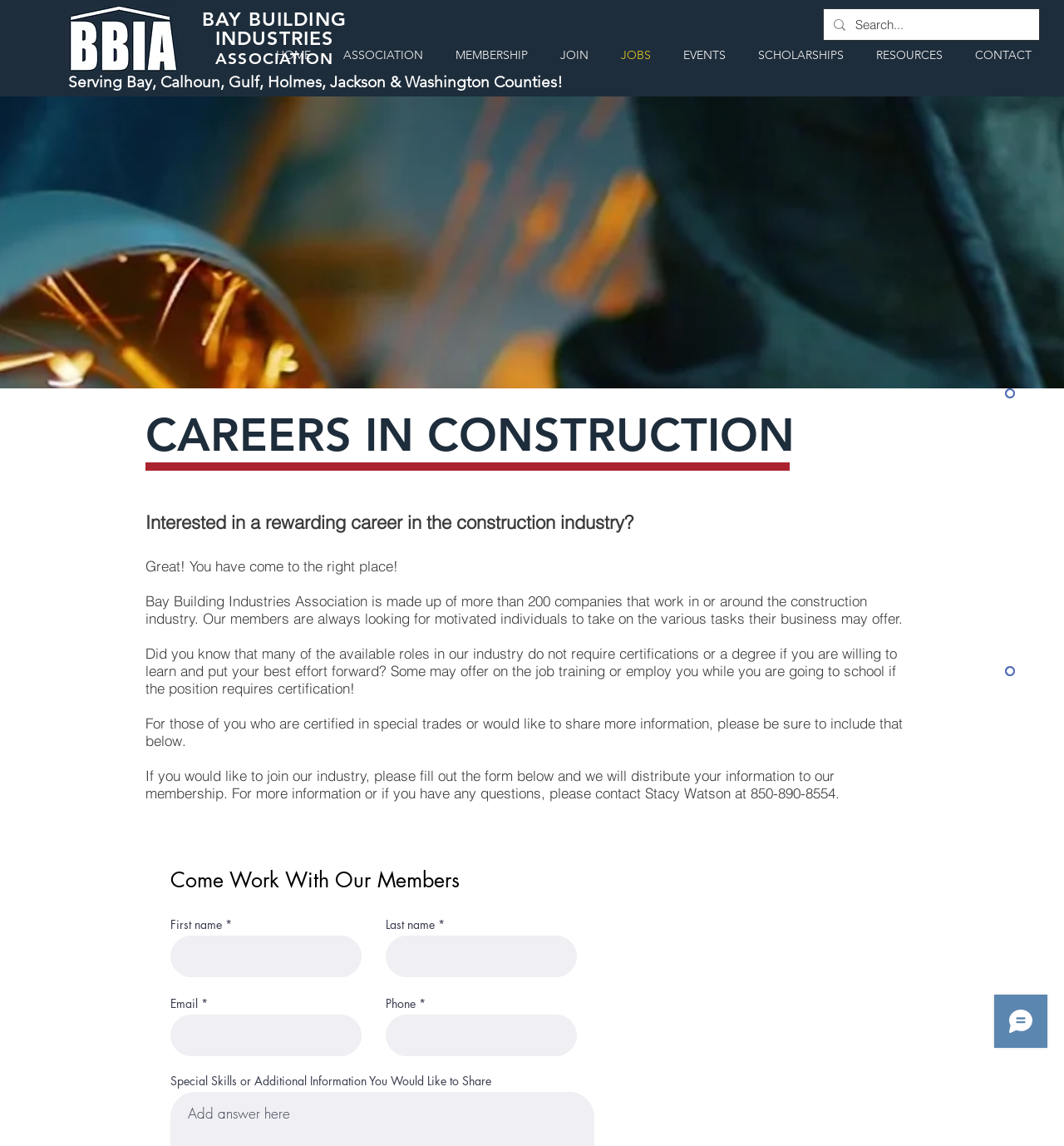Determine the bounding box coordinates for the area that needs to be clicked to fulfill this task: "Fill out the First name field". The coordinates must be given as four float numbers between 0 and 1, i.e., [left, top, right, bottom].

[0.16, 0.816, 0.34, 0.853]